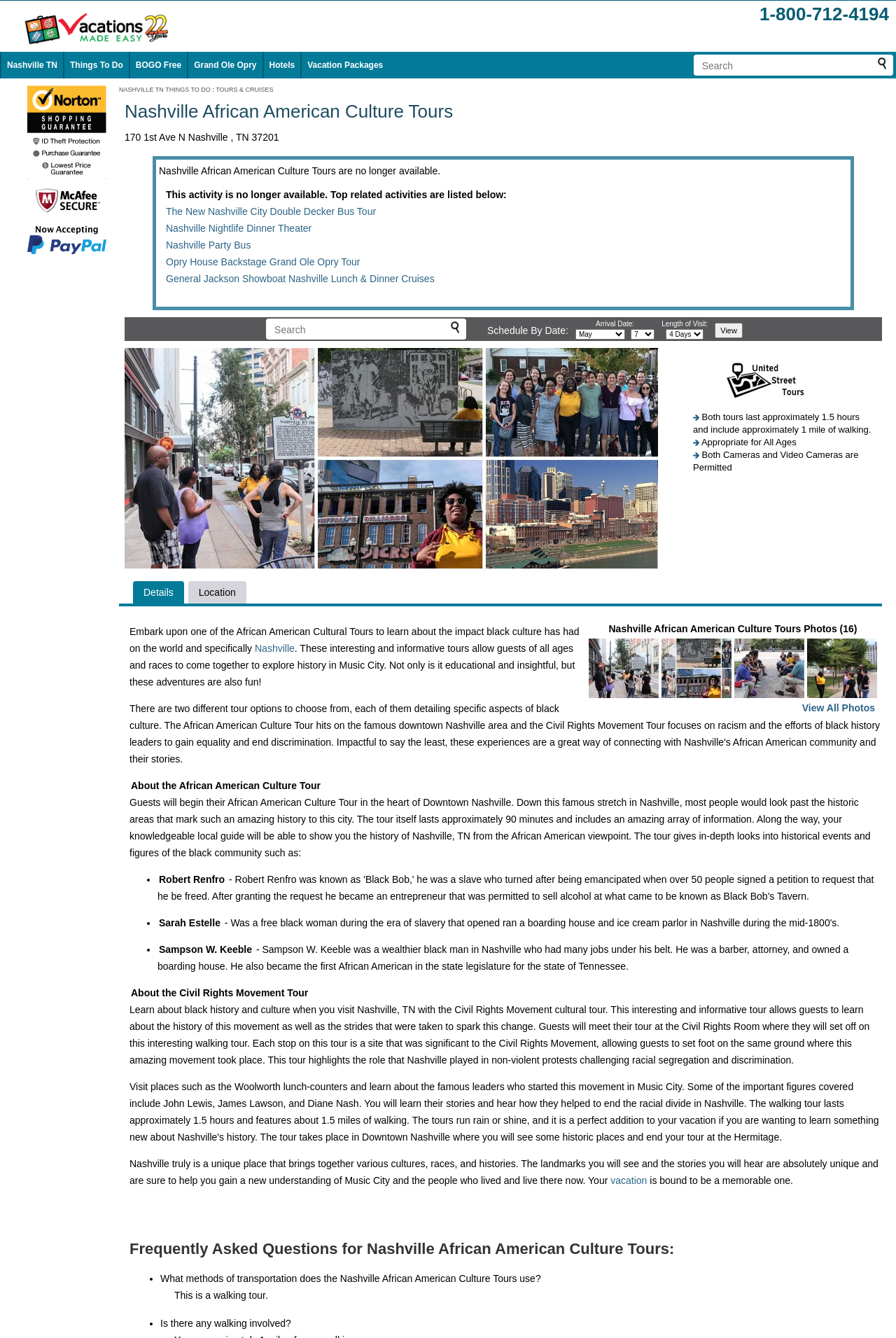What is the theme of the walking tour?
Please use the image to provide a one-word or short phrase answer.

Civil Rights Movement